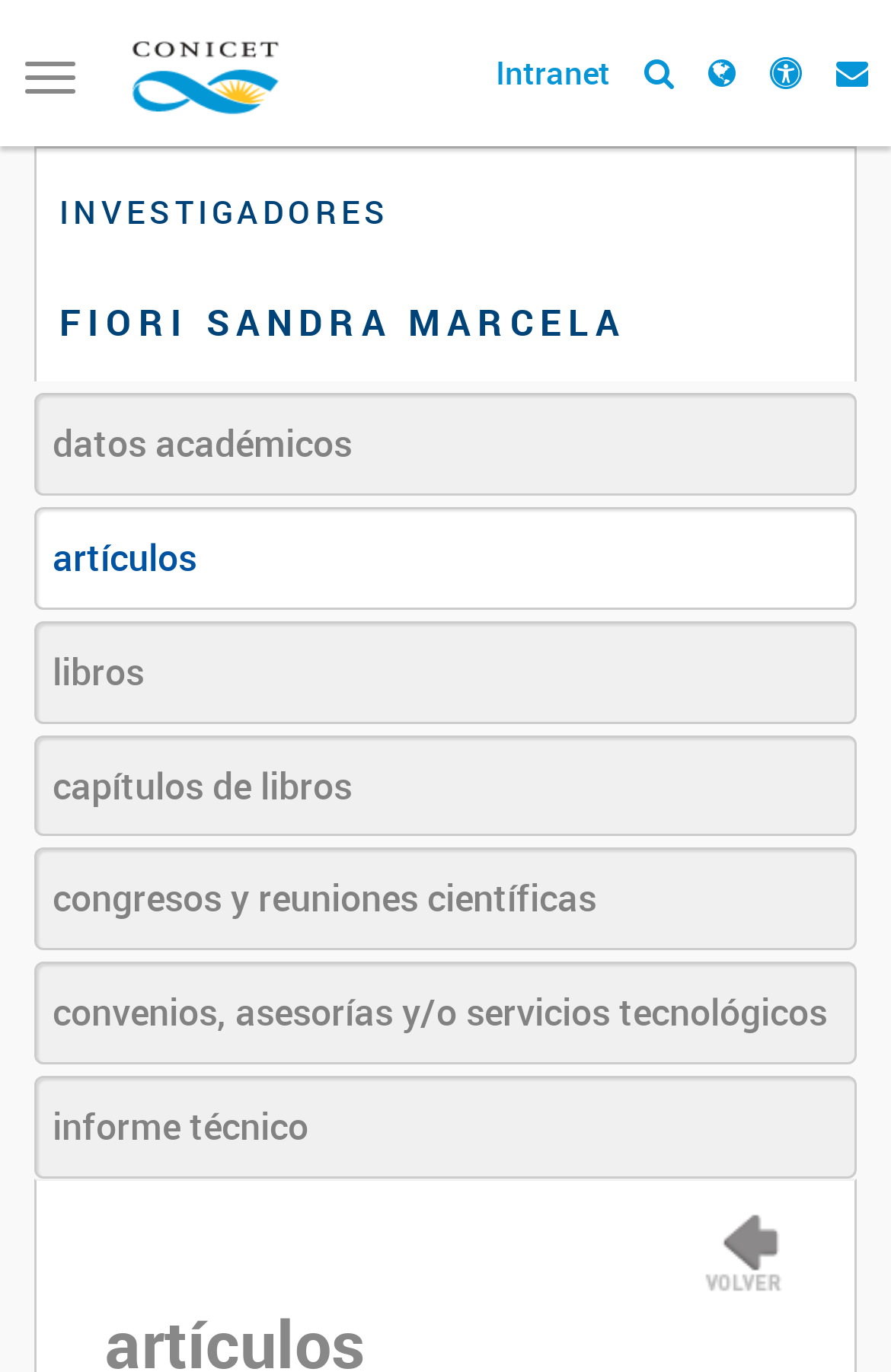How many links are there in the navigation menu?
Please give a well-detailed answer to the question.

I counted the number of links in the navigation menu, which are 'CONICET', 'Intranet', and three icons represented by '', '', and ''.